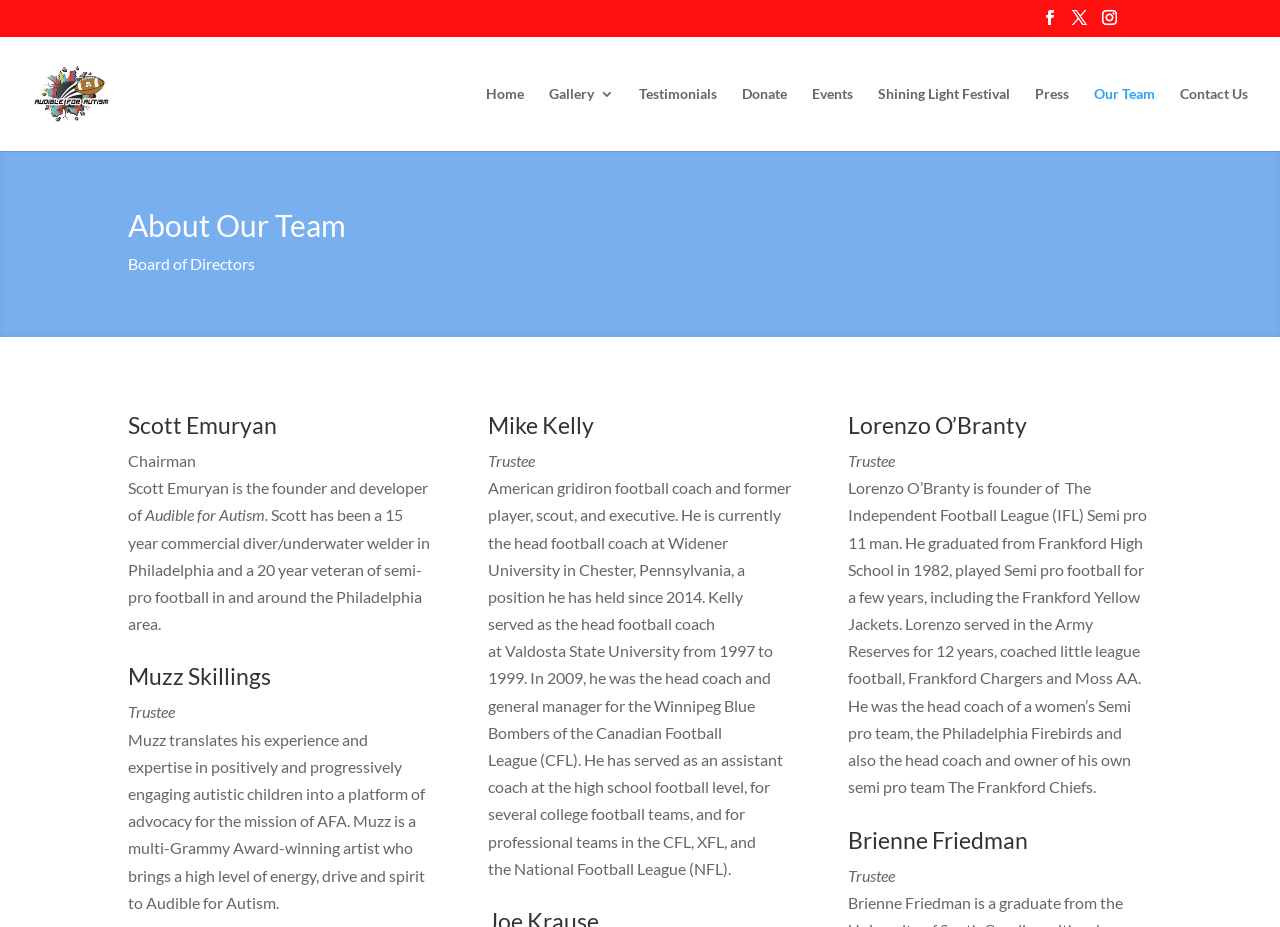What is the name of the university where Mike Kelly is the head football coach?
Provide a detailed answer to the question, using the image to inform your response.

After reading the description of Mike Kelly, I found that he is the head football coach at Widener University, which is mentioned in the text.